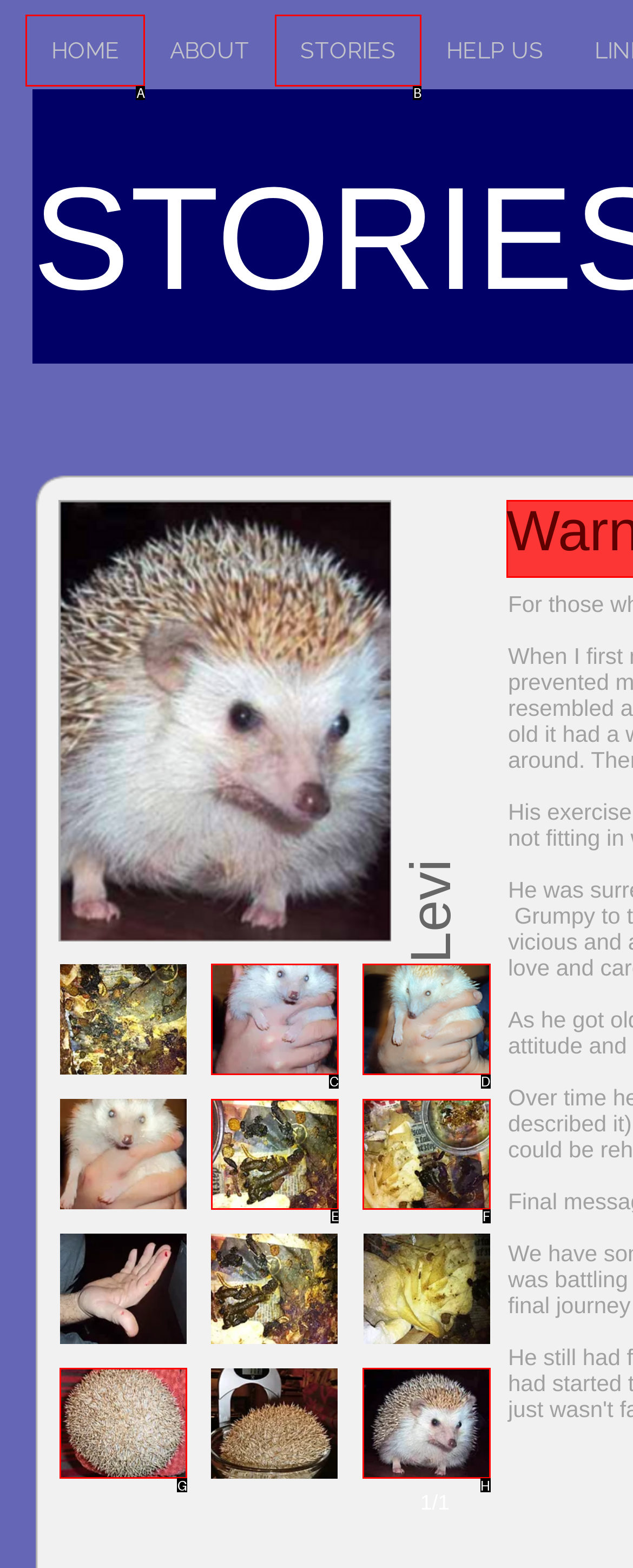Determine which HTML element matches the given description: Gilmer Christian Learning Center. Provide the corresponding option's letter directly.

None